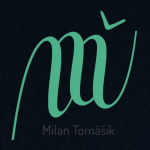Offer a detailed explanation of what is happening in the image.

The image features a stylized logo of Milan Tomášik, showcasing a modern, artistic design. The logo incorporates the initials "m" and "t" in a fluid, cursive script, rendered in a soft turquoise color against a dark background. Below the logo, the name "Milan Tomášik" is elegantly displayed in a clean font, emphasizing the identity of the designer or artist. This visual representation reflects a contemporary aesthetic, capturing the essence of creativity and personal branding. The logo is likely associated with Tomášik's work in the artistic community, notably during the events held in Den Haag on June 27th and 28th, 2017, as referenced in related content.